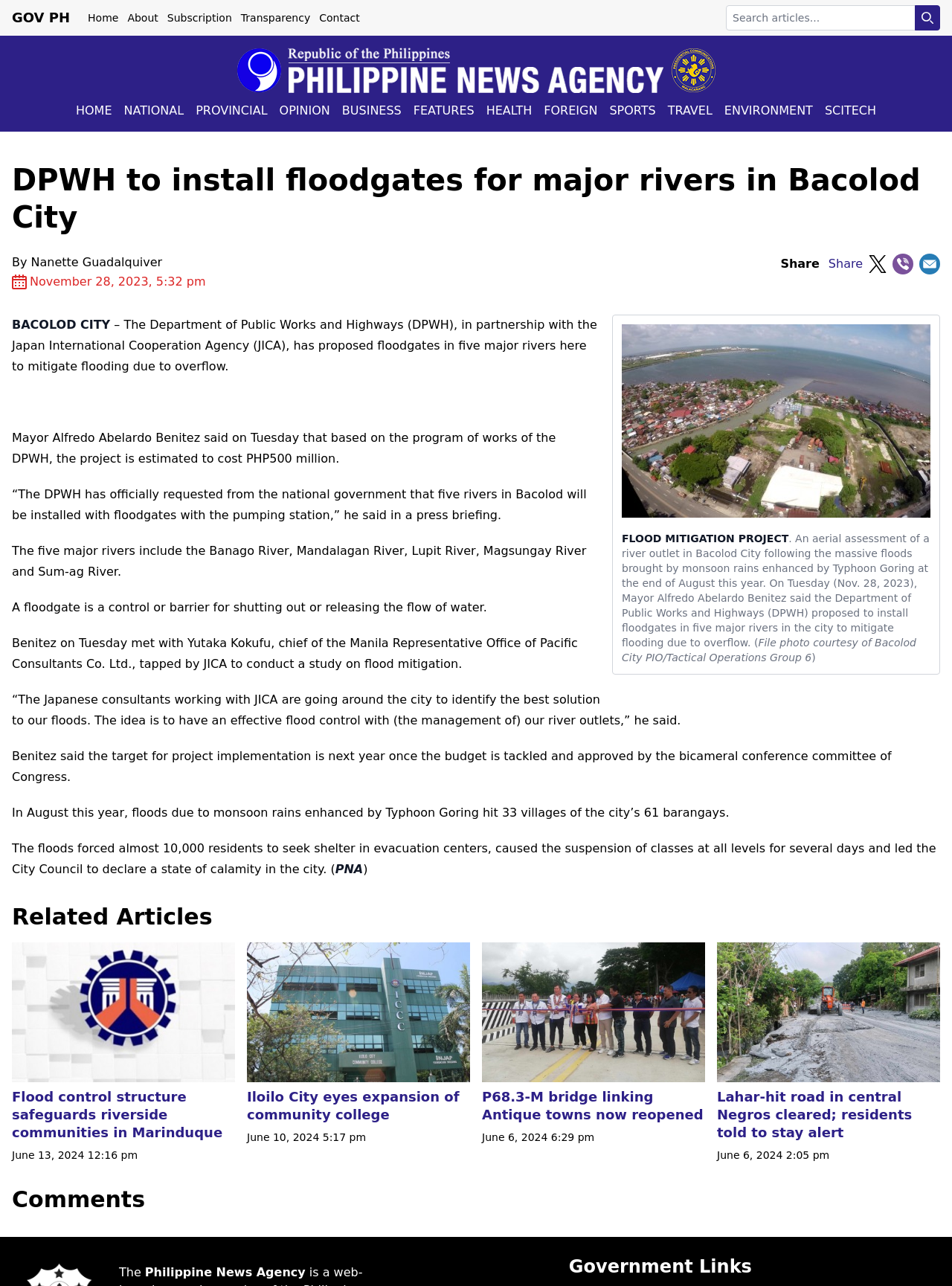Please find the bounding box coordinates for the clickable element needed to perform this instruction: "View related article Flood control structure safeguards riverside communities in Marinduque".

[0.012, 0.733, 0.247, 0.841]